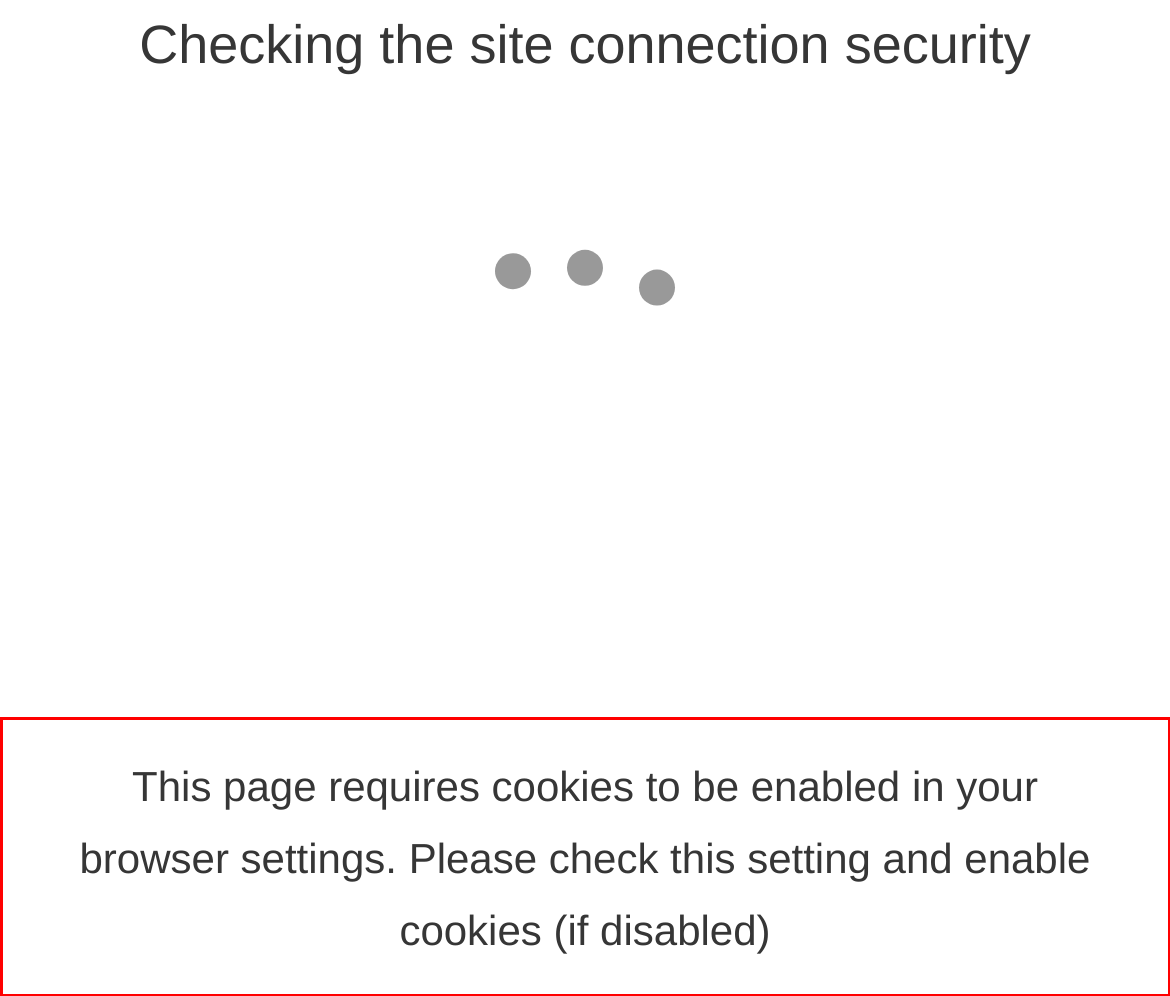Given a webpage screenshot, identify the text inside the red bounding box using OCR and extract it.

This page requires cookies to be enabled in your browser settings. Please check this setting and enable cookies (if disabled)